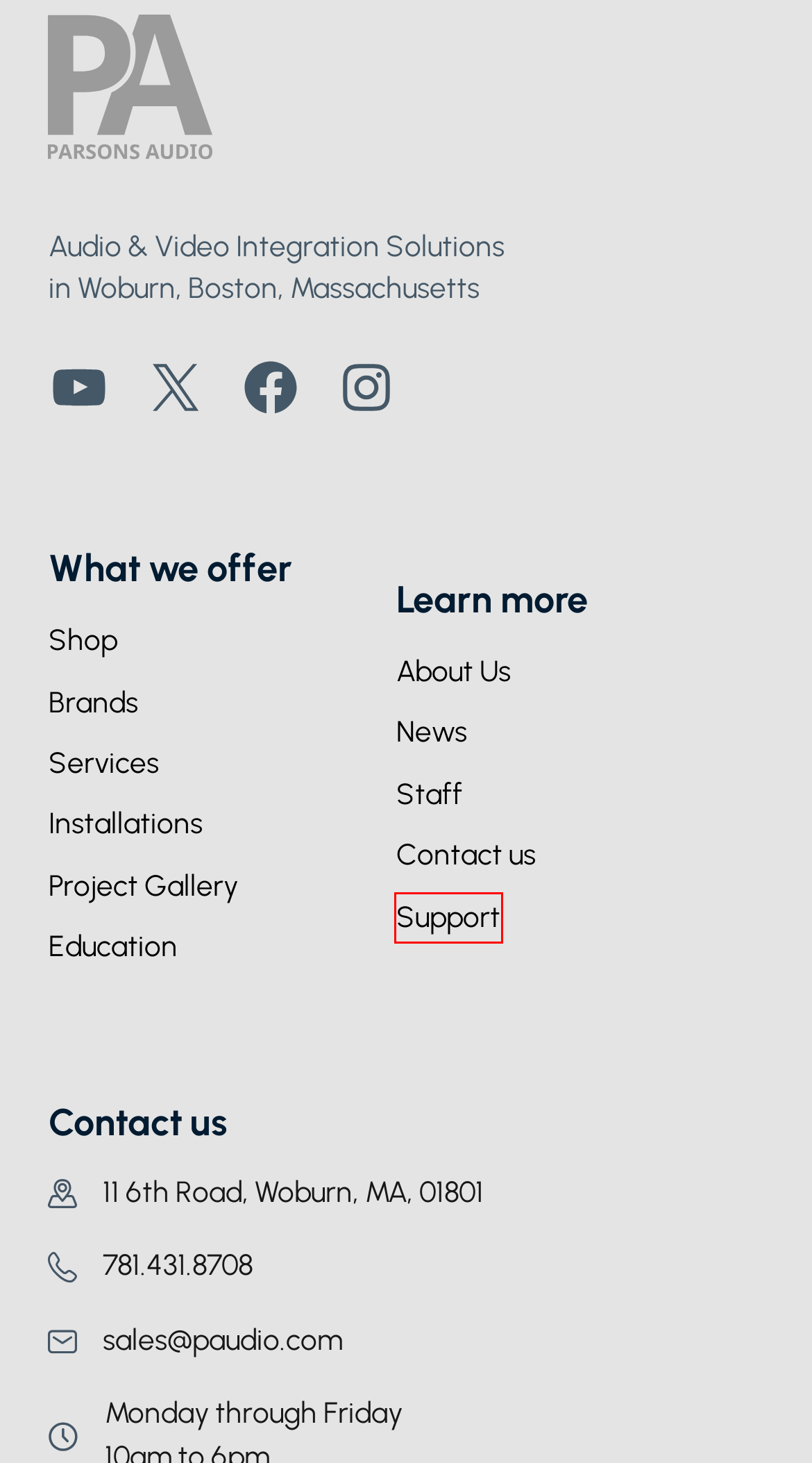You are provided a screenshot of a webpage featuring a red bounding box around a UI element. Choose the webpage description that most accurately represents the new webpage after clicking the element within the red bounding box. Here are the candidates:
A. News - Parsons Audio
B. Shure SLXD14D - Parsons Audio
C. Contact us - Parsons Audio
D. Support - Parsons Audio
E. Our Staff - Parsons Audio
F. Services - Parsons Audio
G. About Us - Parsons Audio
H. Subwoofers Archives - Parsons Audio

D